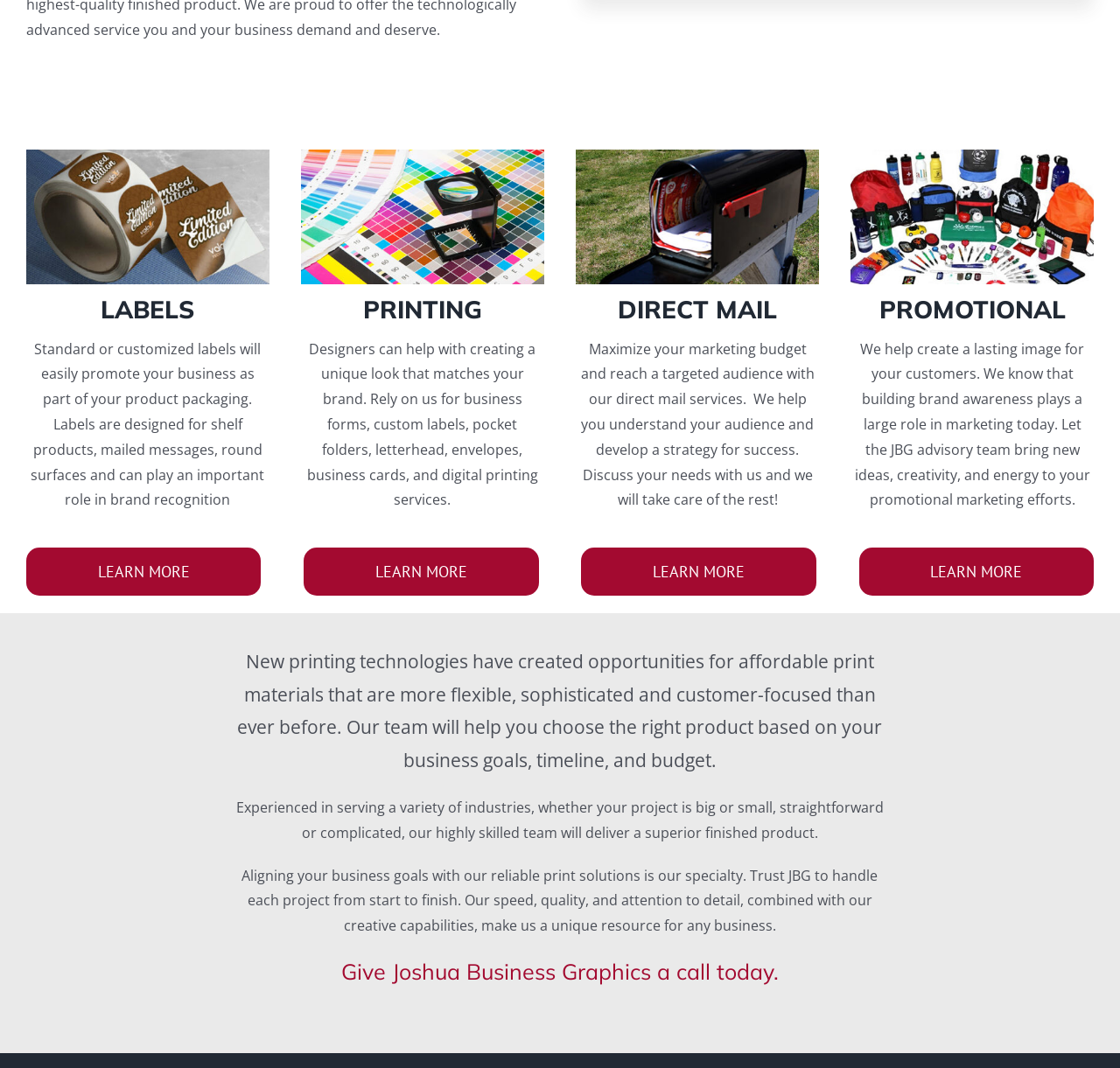What is the company's approach to promotional marketing?
Using the image, give a concise answer in the form of a single word or short phrase.

Build brand awareness